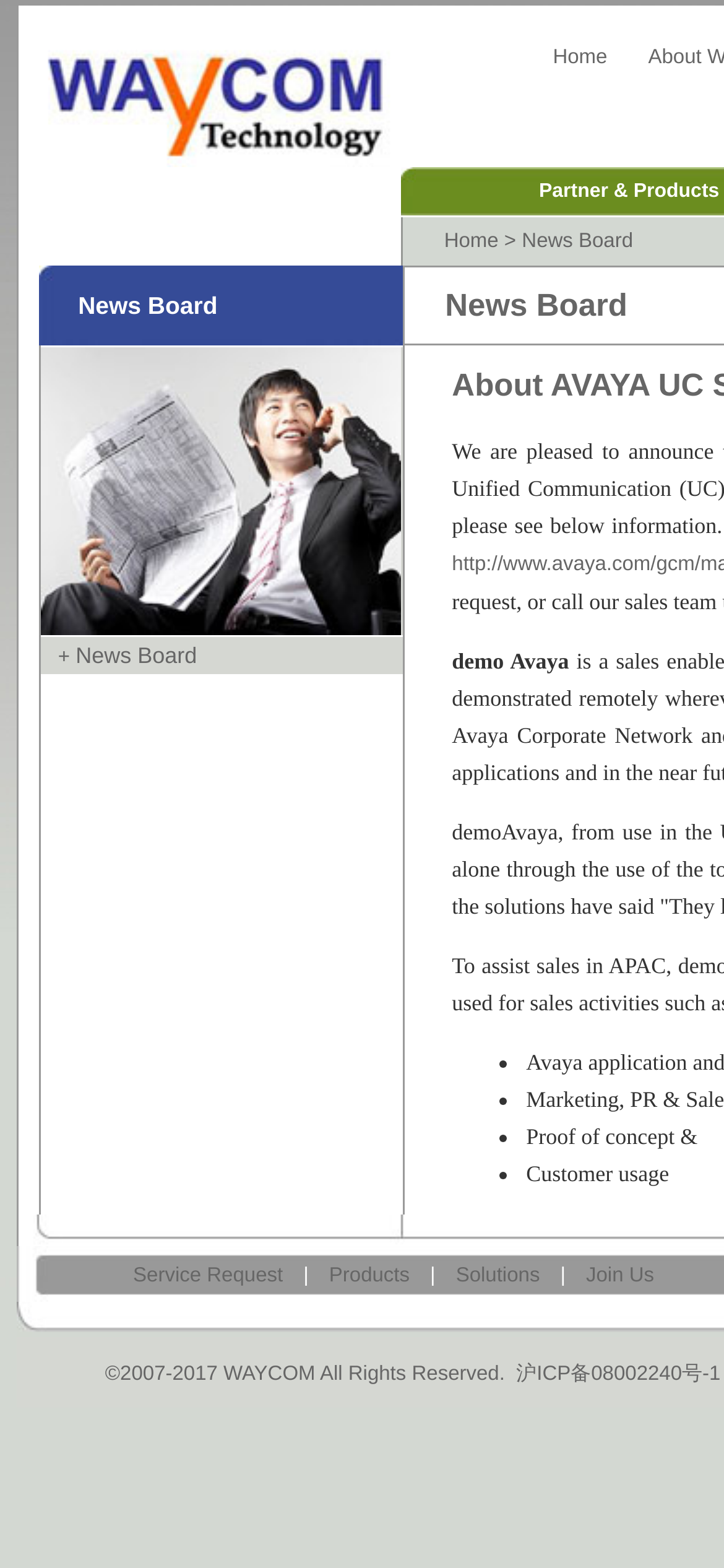Based on the element description Partner & Products, identify the bounding box of the UI element in the given webpage screenshot. The coordinates should be in the format (top-left x, top-left y, bottom-right x, bottom-right y) and must be between 0 and 1.

[0.744, 0.115, 0.993, 0.129]